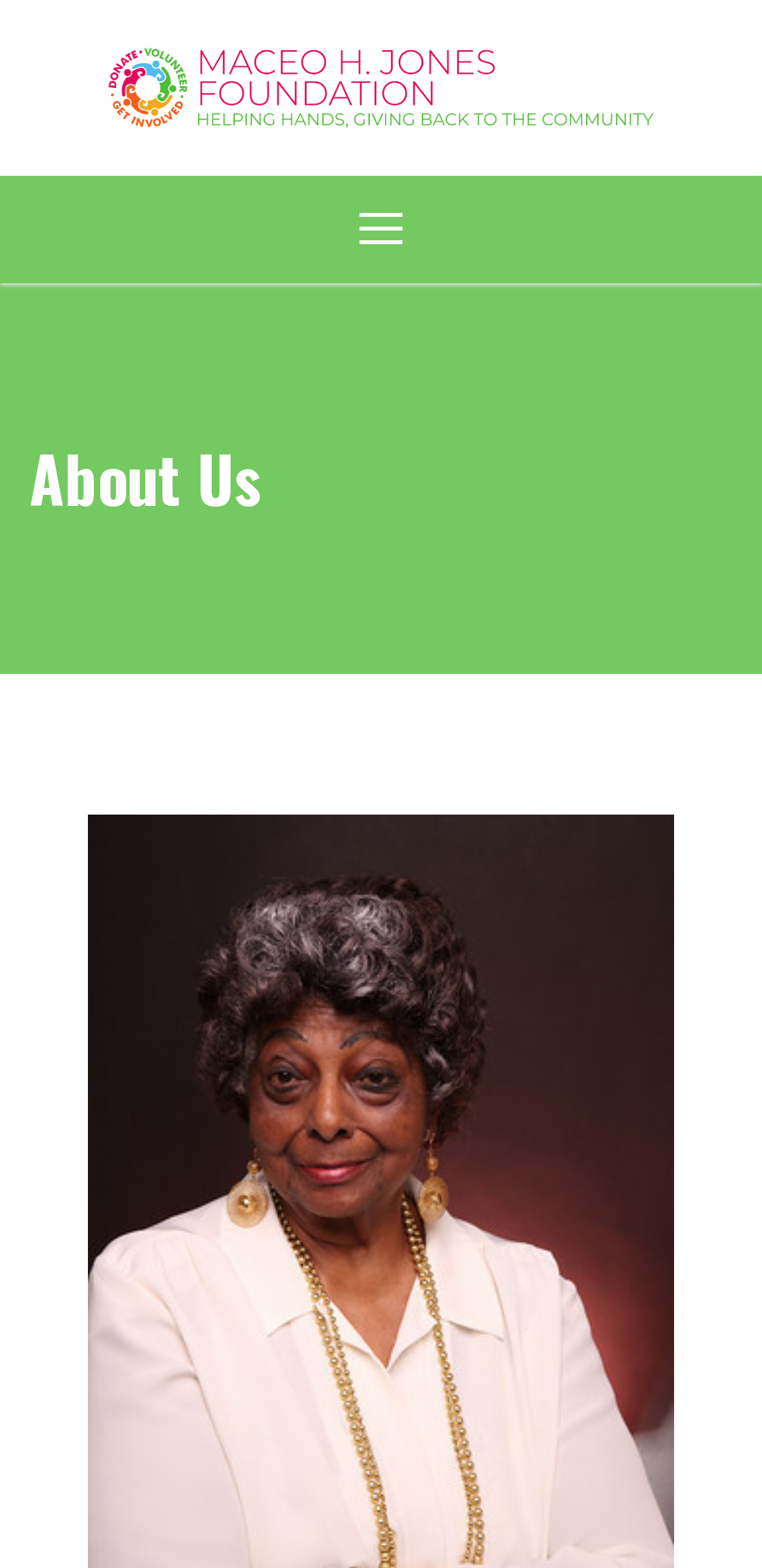Offer a detailed explanation of the webpage layout and contents.

The webpage is about the Maceo H. Jones Foundation, with a prominent link and image at the top, both labeled "Maceo H. Jones Foundation", taking up most of the width. 

To the right of the top element, there is a navigation button labeled "nav icon". 

Below the top element, there is a horizontal navigation menu with five links: "Home", "About Us", "Programs", "Gallery", and "Contact Us", spanning the full width of the page. 

Further down, there is a large heading that reads "About Us". 

On the left side of the page, near the bottom, there is a call-to-action link labeled "DONATE NOW".